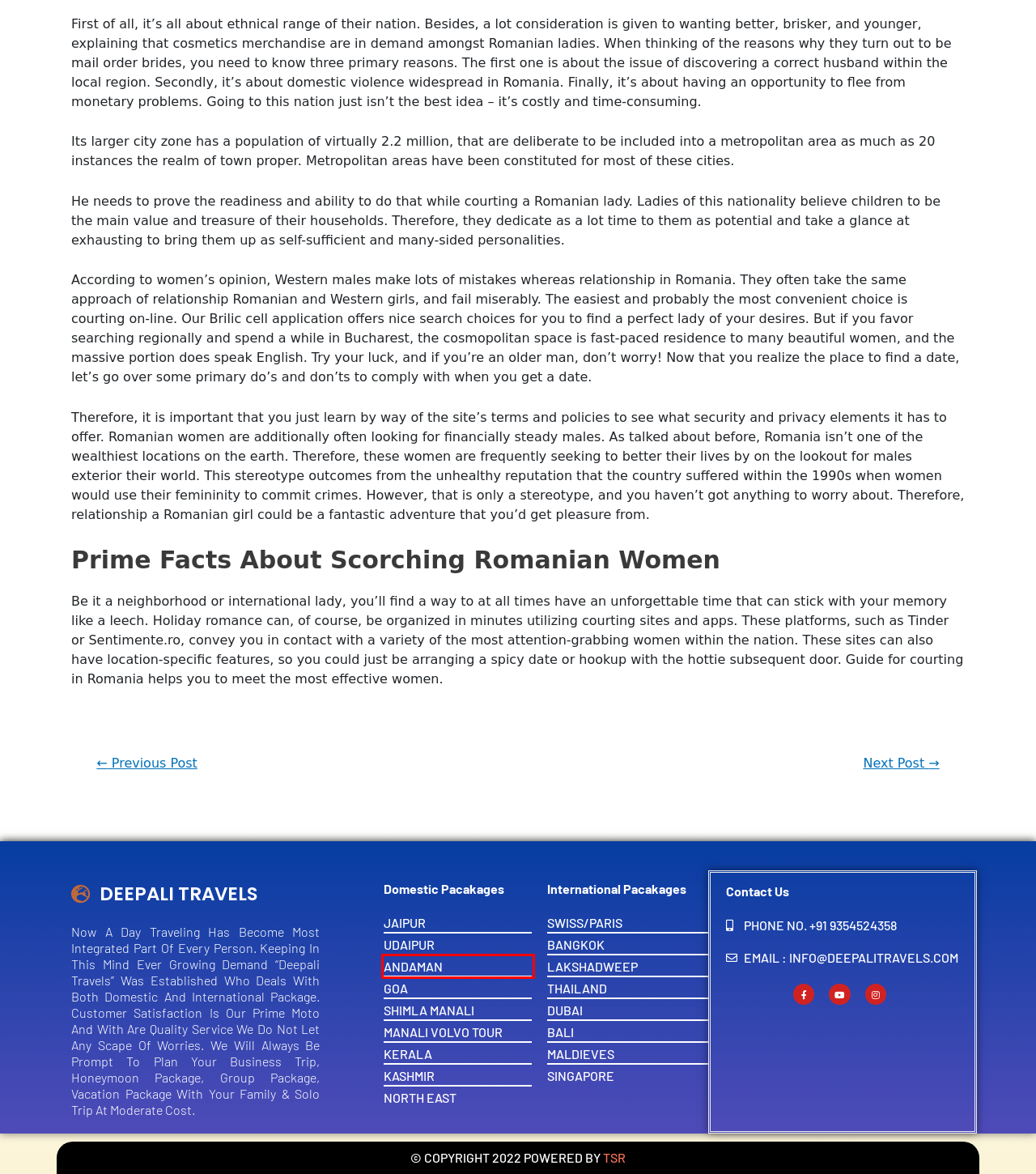You are presented with a screenshot of a webpage containing a red bounding box around a particular UI element. Select the best webpage description that matches the new webpage after clicking the element within the bounding box. Here are the candidates:
A. SWISS/PARIS – DEEPALI TRAVELS
B. BALI – DEEPALI TRAVELS
C. BANGKOK – DEEPALI TRAVELS
D. THAILAND – DEEPALI TRAVELS
E. LAKSHADWEEP – DEEPALI TRAVELS
F. MANALI VOLVO TOUR – DEEPALI TRAVELS
G. KERALA – DEEPALI TRAVELS
H. ANDAMAN – DEEPALI TRAVELS

H